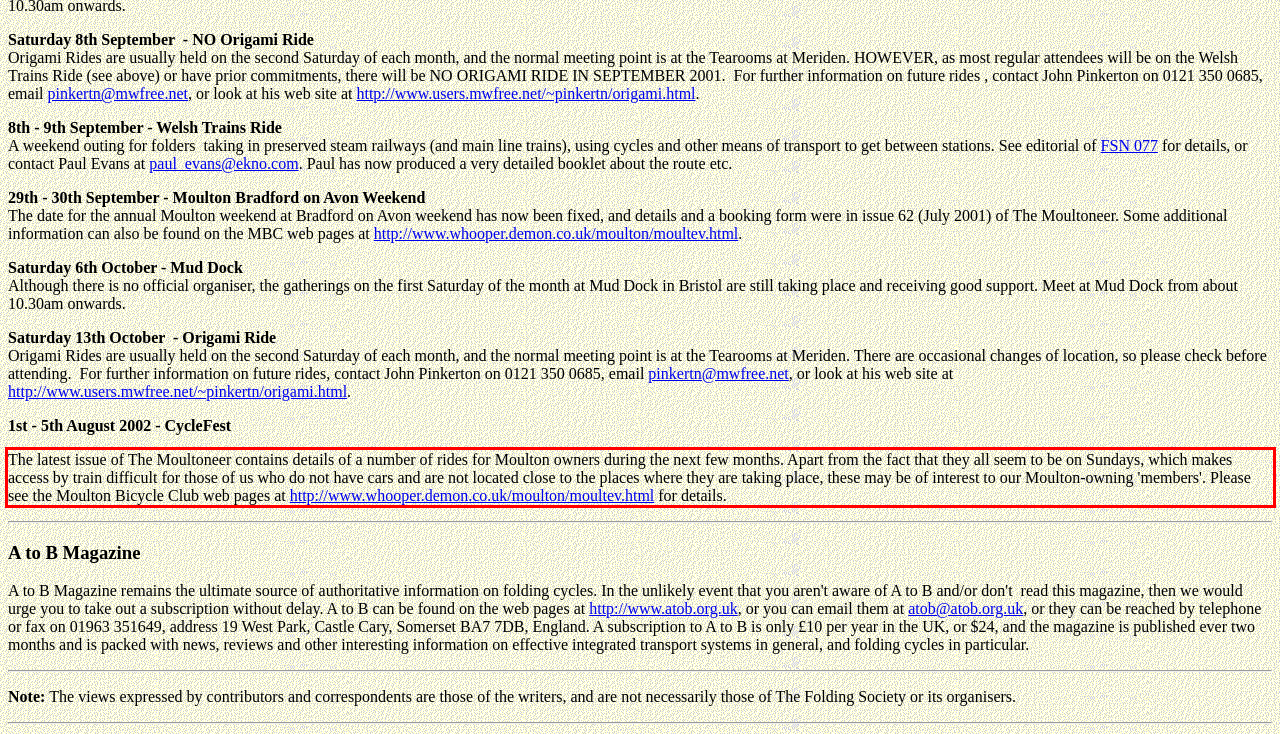Please look at the webpage screenshot and extract the text enclosed by the red bounding box.

The latest issue of The Moultoneer contains details of a number of rides for Moulton owners during the next few months. Apart from the fact that they all seem to be on Sundays, which makes access by train difficult for those of us who do not have cars and are not located close to the places where they are taking place, these may be of interest to our Moulton-owning 'members'. Please see the Moulton Bicycle Club web pages at http://www.whooper.demon.co.uk/moulton/moultev.html for details.